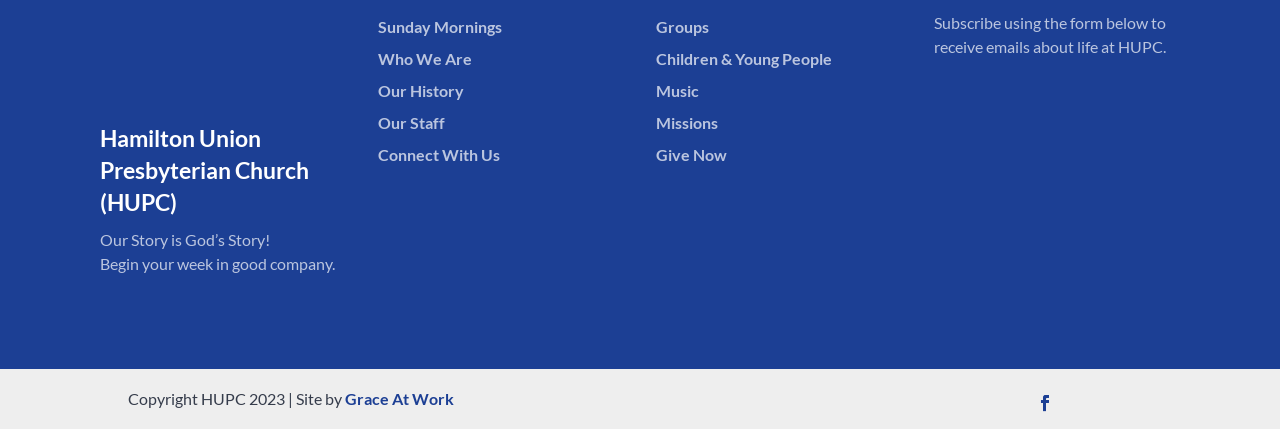Provide a single word or phrase answer to the question: 
What is the name of the church?

Hamilton Union Presbyterian Church